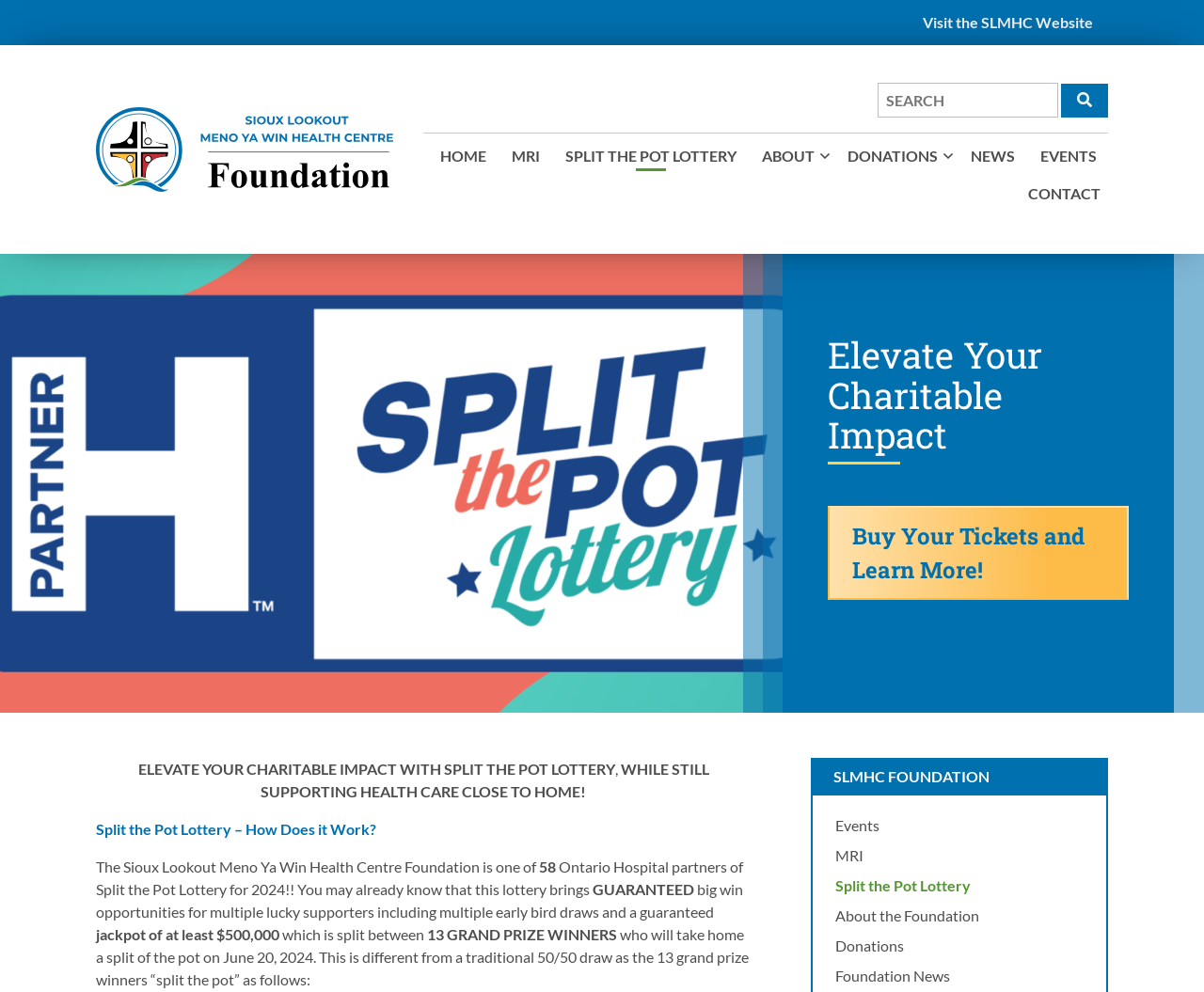From the webpage screenshot, identify the region described by SLMHC Foundation. Provide the bounding box coordinates as (top-left x, top-left y, bottom-right x, bottom-right y), with each value being a floating point number between 0 and 1.

[0.692, 0.774, 0.822, 0.792]